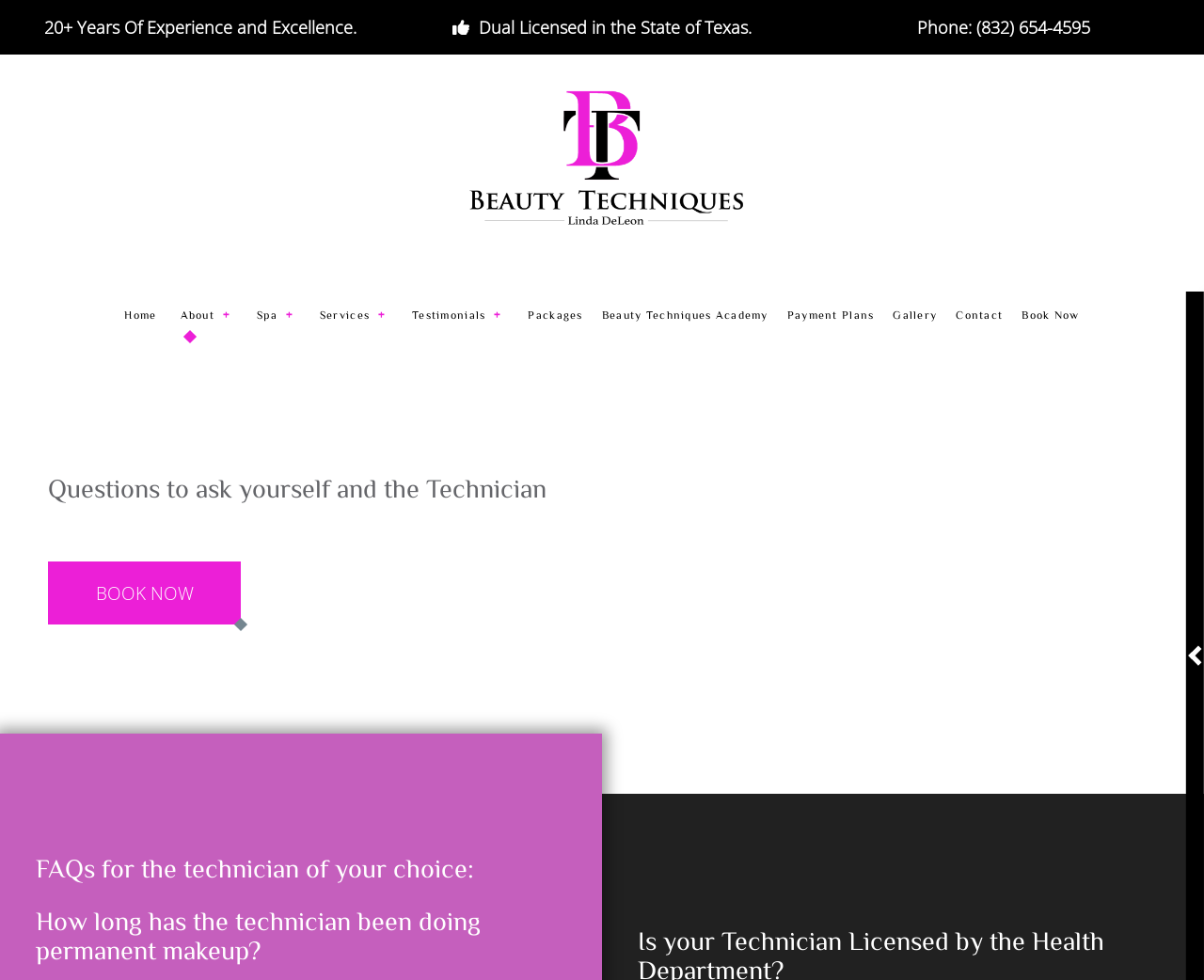Refer to the image and offer a detailed explanation in response to the question: What is the phone number of the beauty techniques?

I found the phone number by looking at the top section of the webpage, where it says 'Phone:' followed by the number '(832) 654-4595'.